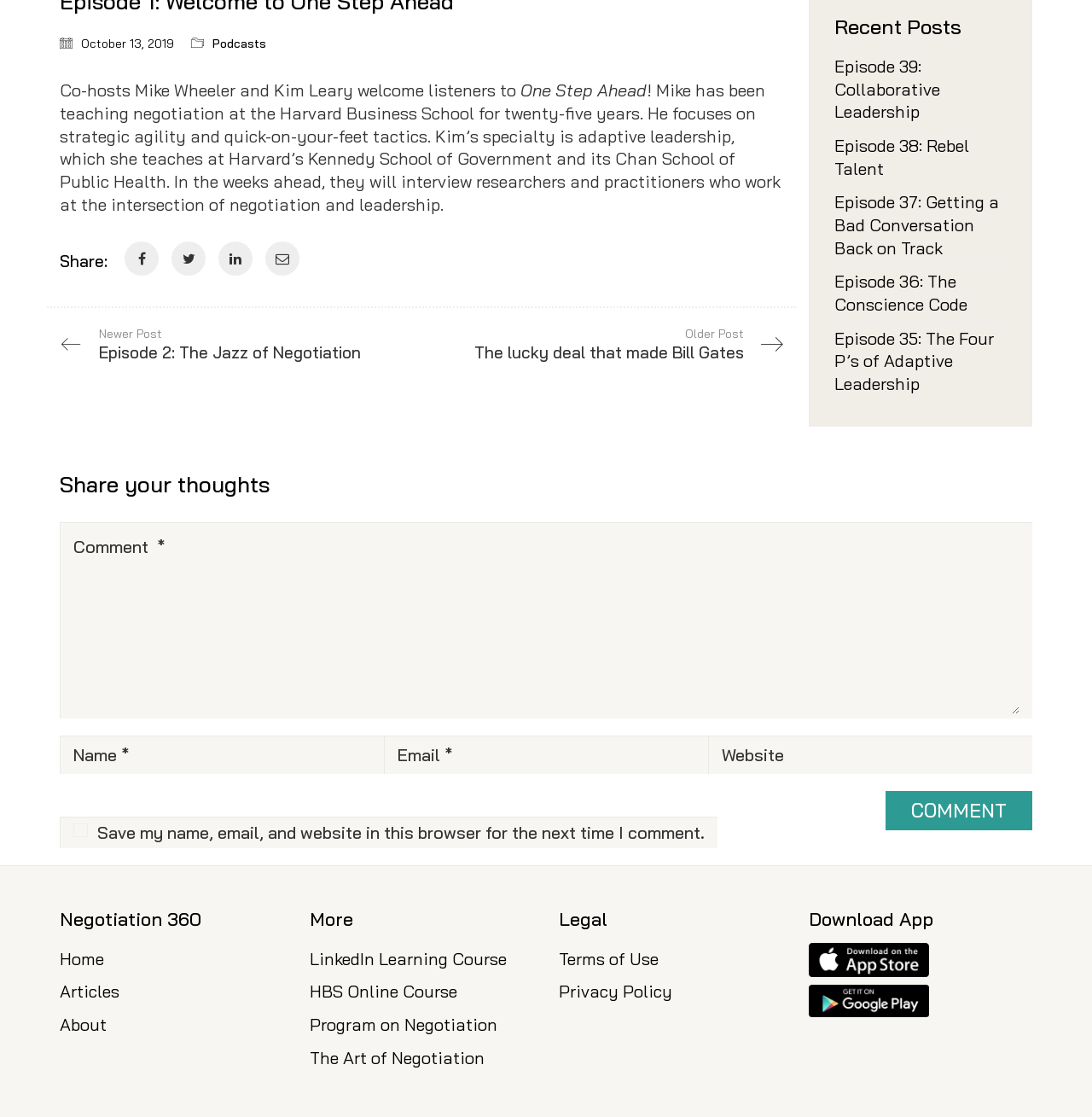Extract the bounding box coordinates for the described element: "aria-label="Twitter"". The coordinates should be represented as four float numbers between 0 and 1: [left, top, right, bottom].

[0.157, 0.216, 0.188, 0.247]